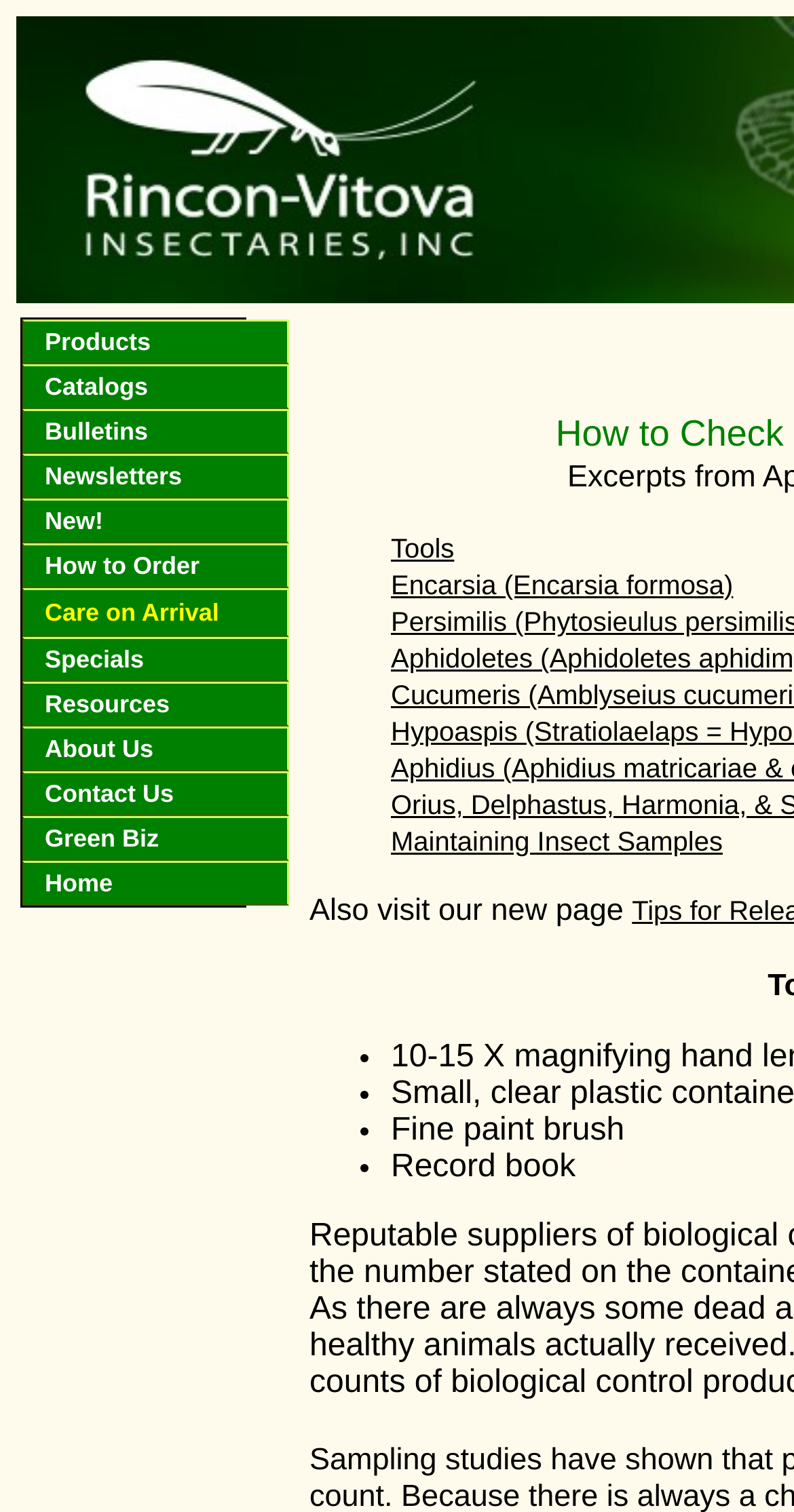Give a detailed explanation of the elements present on the webpage.

This webpage is about "Care On Arrival: How to check the quality of biological control agents provided by Rincon Vitova Insectaries". At the top, there is a navigation menu with 14 links, including "Products", "Catalogs", "Bulletins", and "About Us", among others. These links are aligned horizontally and take up a significant portion of the top section of the page.

Below the navigation menu, there is a section with a list of products and services offered by the company, including "Ants", "Aphids", "Caterpillars / Moths & Grubs / Beetles", and many others. This list is organized in a table format with a single column.

On the right side of the page, there are several links and text elements. There is a link to "Tools" and another link to "Encarsia (Encarsia formosa)", which is an insect-related topic. Below these links, there is a text element that says "Also visit our new page". Further down, there are three list markers (•) followed by short descriptions of items, including "Fine paint brush" and "Record book".

The overall structure of the page is divided into sections, with the navigation menu at the top, the product list in the middle, and the links and text elements on the right side. The page appears to be providing information and resources related to biological control agents and insect-related topics.